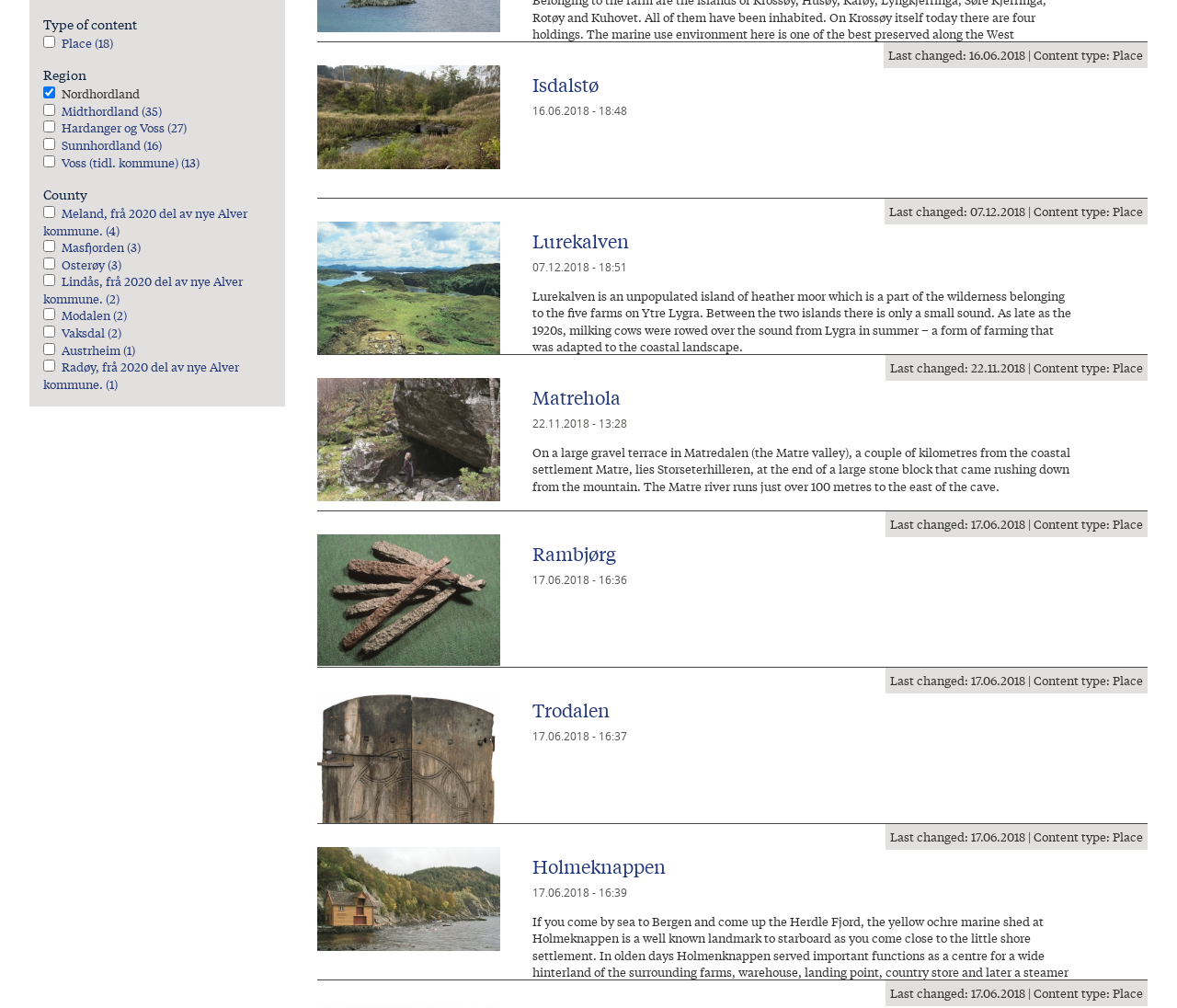Using floating point numbers between 0 and 1, provide the bounding box coordinates in the format (top-left x, top-left y, bottom-right x, bottom-right y). Locate the UI element described here: Osterøy (3) Apply Osterøy filter

[0.052, 0.253, 0.103, 0.271]